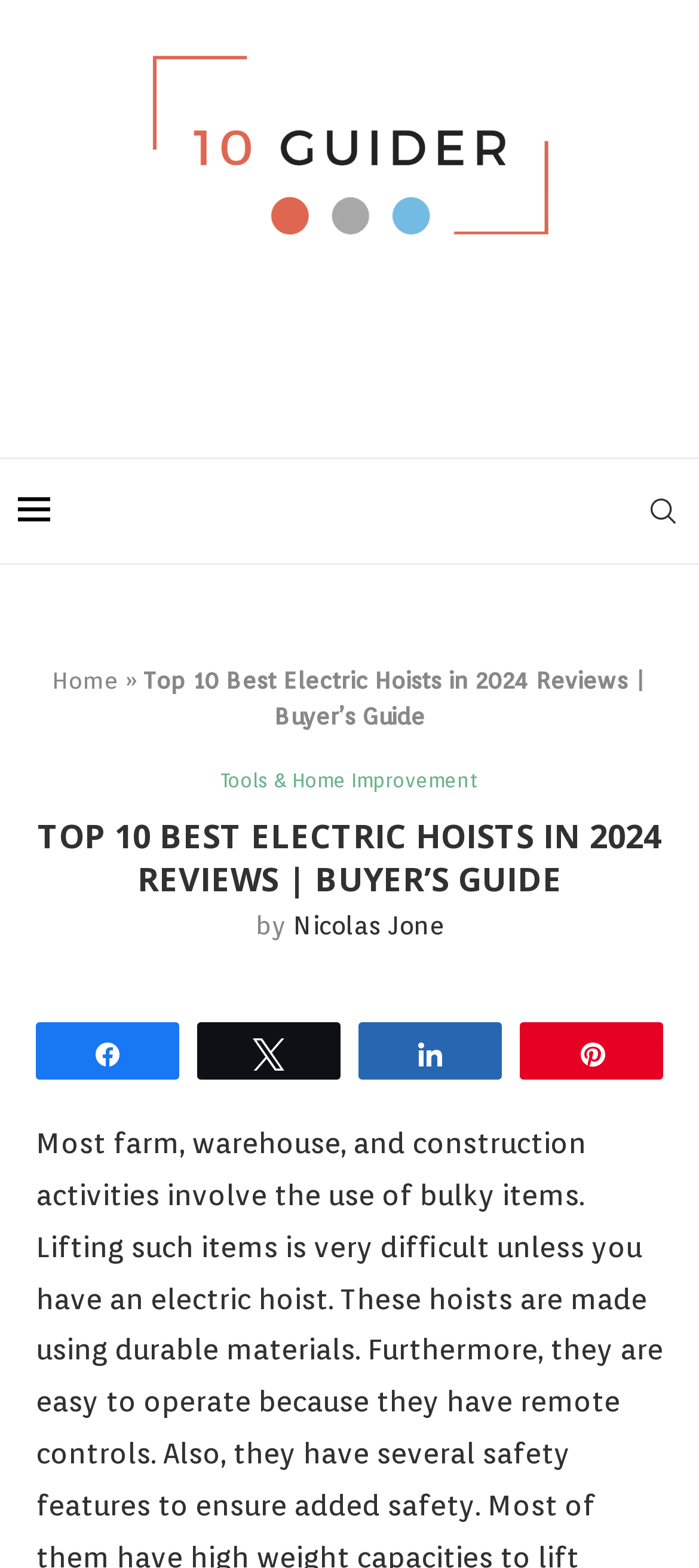Illustrate the webpage with a detailed description.

The webpage is a review guide for electric hoists, featuring a list of top 10 products. At the top left, there is a link to "10 Guider" accompanied by an image of the same name. Below this, a layout table spans across the page, containing an image on the left and a "Search" link on the right. 

On the top right, there are navigation links, including "Home" and a separator symbol "»". Next to these links, the title "Top 10 Best Electric Hoists in 2024 Reviews | Buyer’s Guide" is prominently displayed. 

Further down, a link to "Tools & Home Improvement" is situated, followed by a heading that repeats the title of the page in a larger font. The author's name, "Nicolas Jone", is credited below the heading, accompanied by the word "by". 

At the bottom of the page, there are social media sharing links, including "k Share", "N Tweet", "s Share", and "A Pin", allowing users to share the content on various platforms.